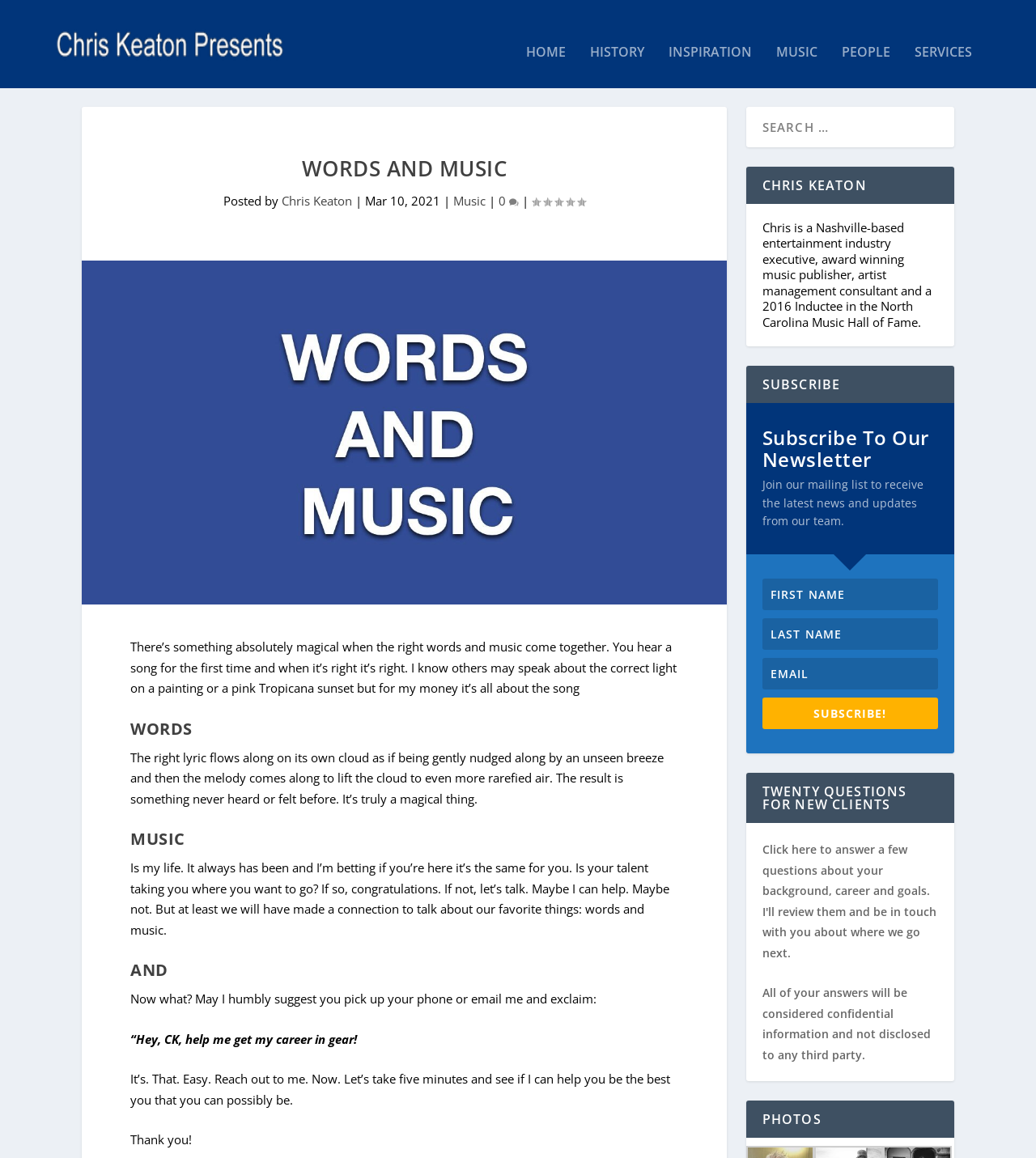What is the profession of Chris Keaton?
Answer the question with as much detail as you can, using the image as a reference.

According to the text 'Chris is a Nashville-based entertainment industry executive, award winning music publisher, artist management consultant and a 2016 Inductee in the North Carolina Music Hall of Fame.', Chris Keaton is an entertainment industry executive.